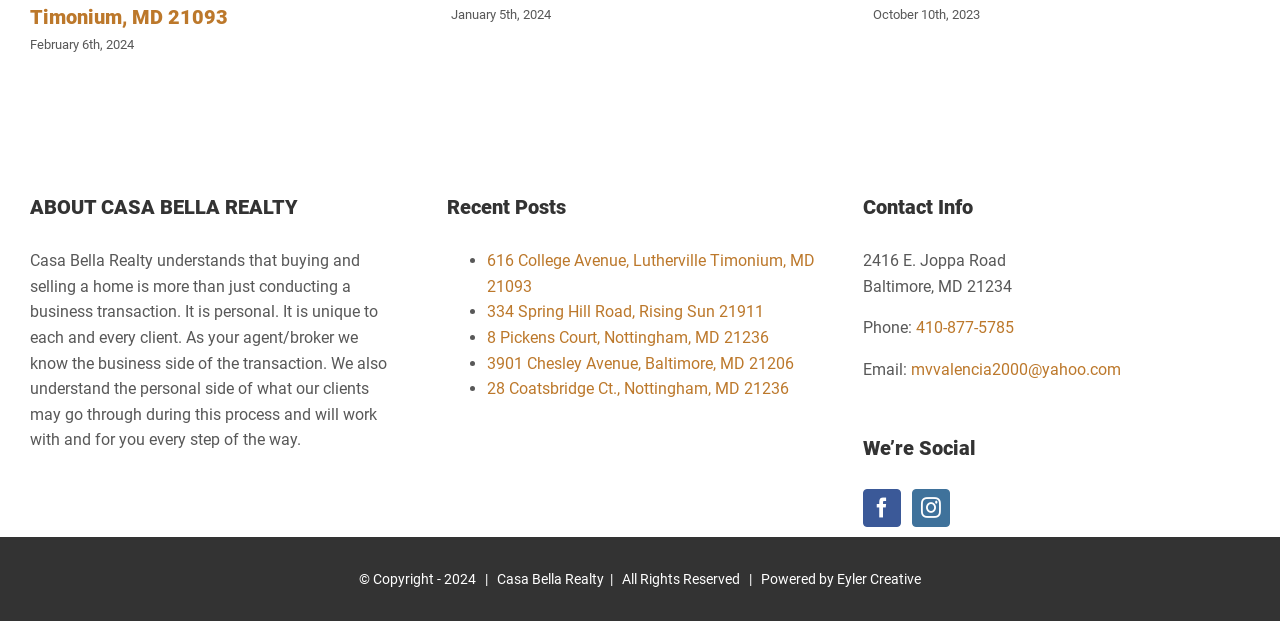Use a single word or phrase to answer the question:
What social media platforms does Casa Bella Realty have?

Facebook, Instagram